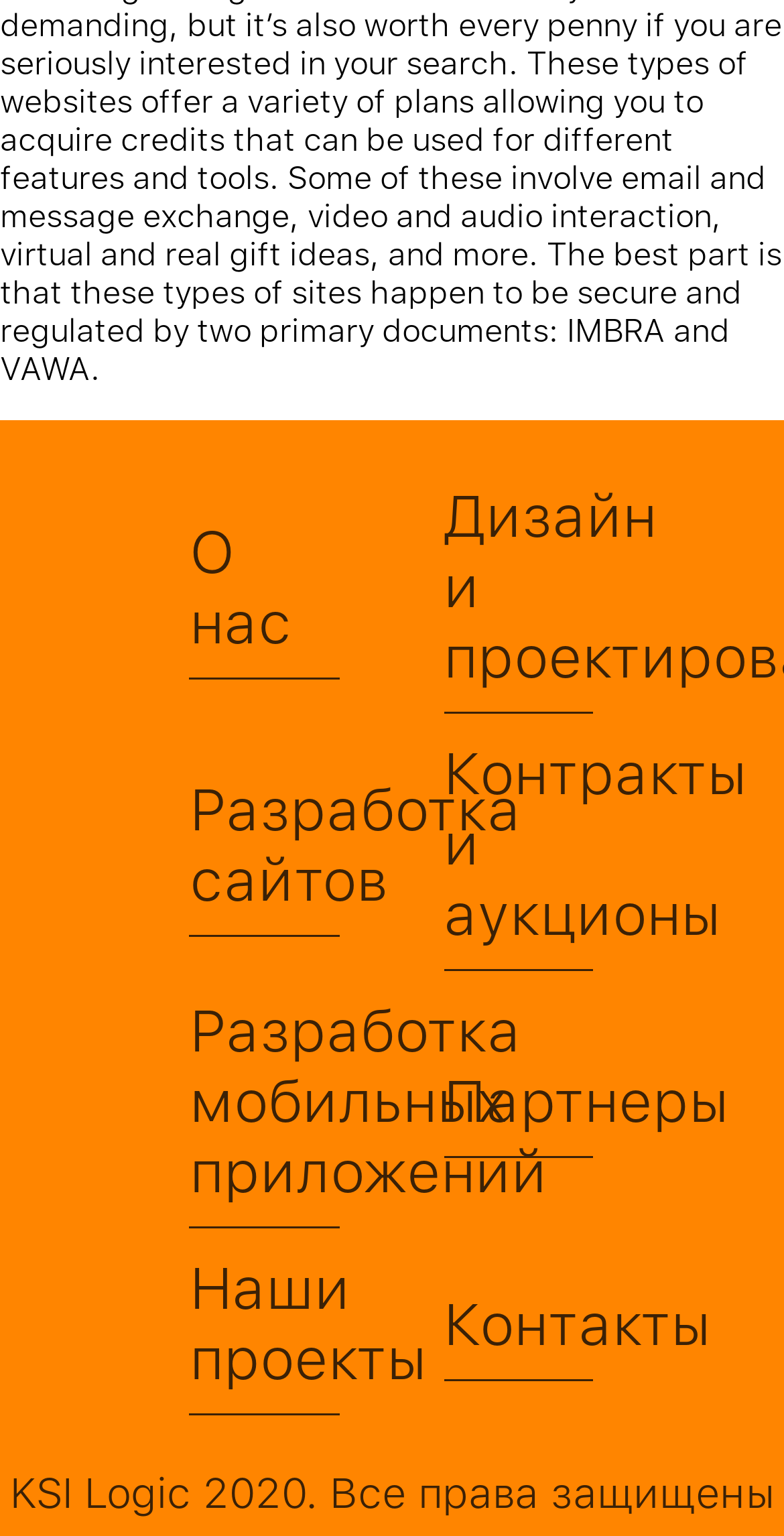Determine the bounding box for the described UI element: "Партнеры".

[0.565, 0.694, 0.756, 0.754]